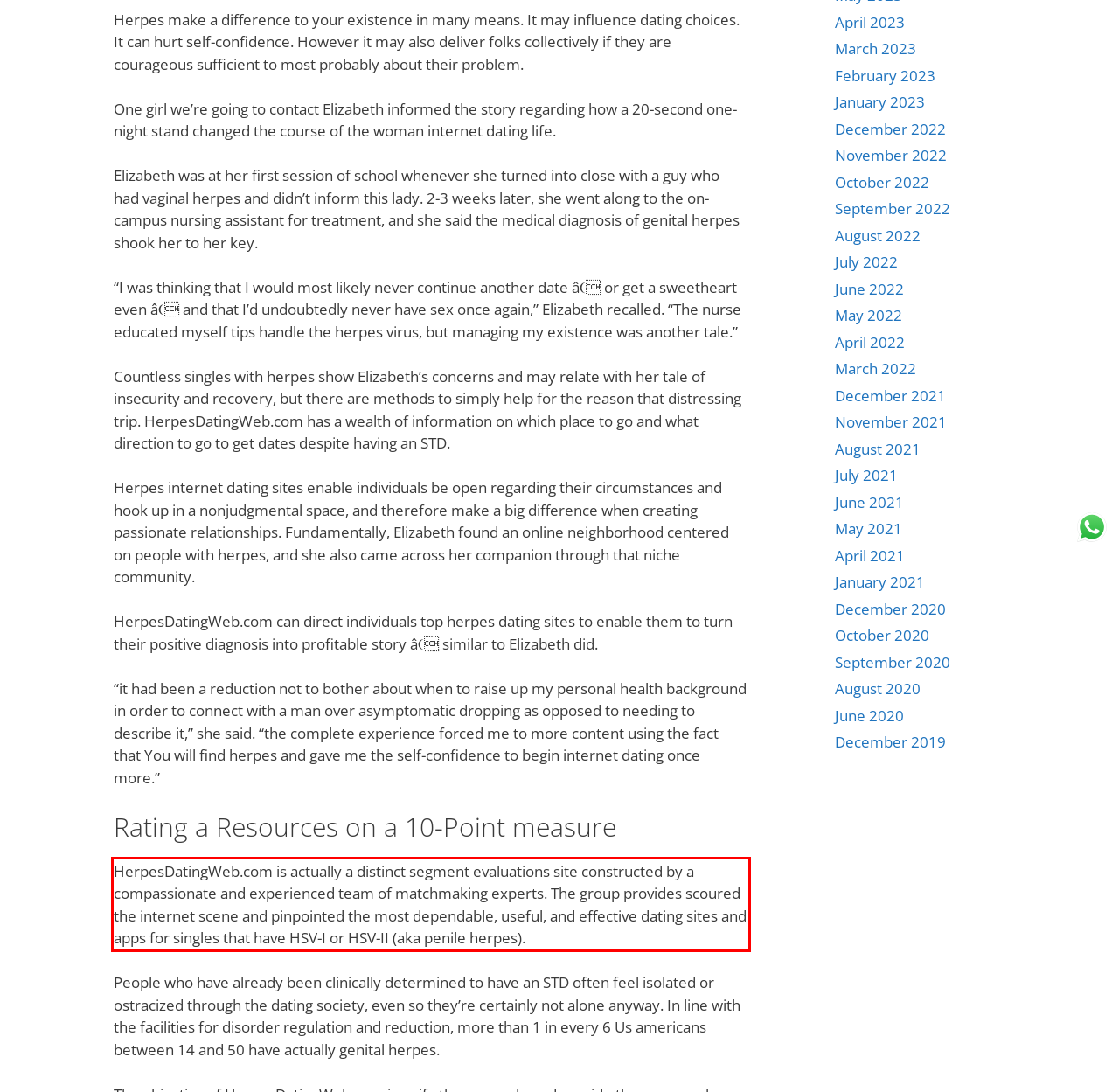You are given a screenshot showing a webpage with a red bounding box. Perform OCR to capture the text within the red bounding box.

HerpesDatingWeb.com is actually a distinct segment evaluations site constructed by a compassionate and experienced team of matchmaking experts. The group provides scoured the internet scene and pinpointed the most dependable, useful, and effective dating sites and apps for singles that have HSV-I or HSV-II (aka penile herpes).